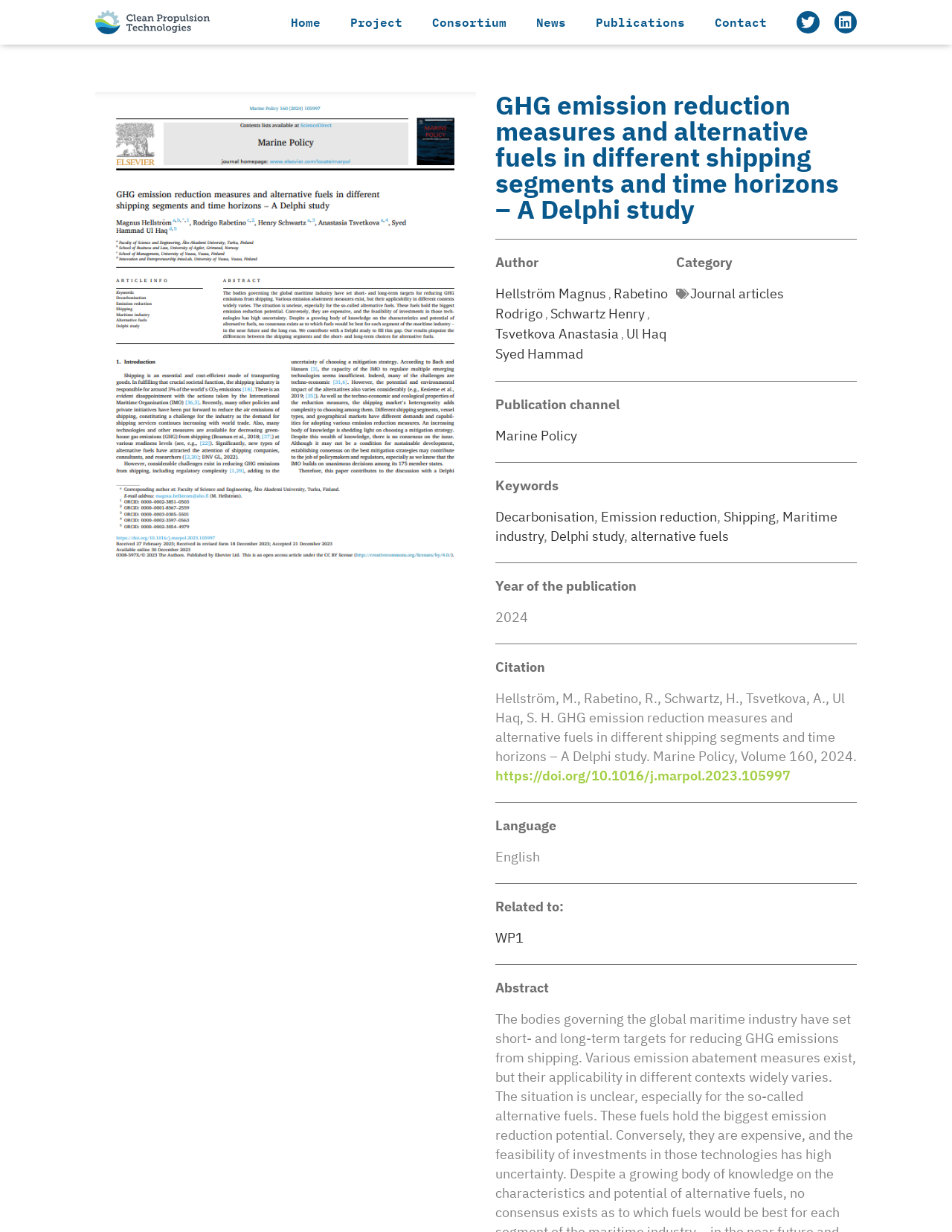Provide the bounding box coordinates of the area you need to click to execute the following instruction: "read the publication abstract".

[0.52, 0.796, 0.9, 0.807]